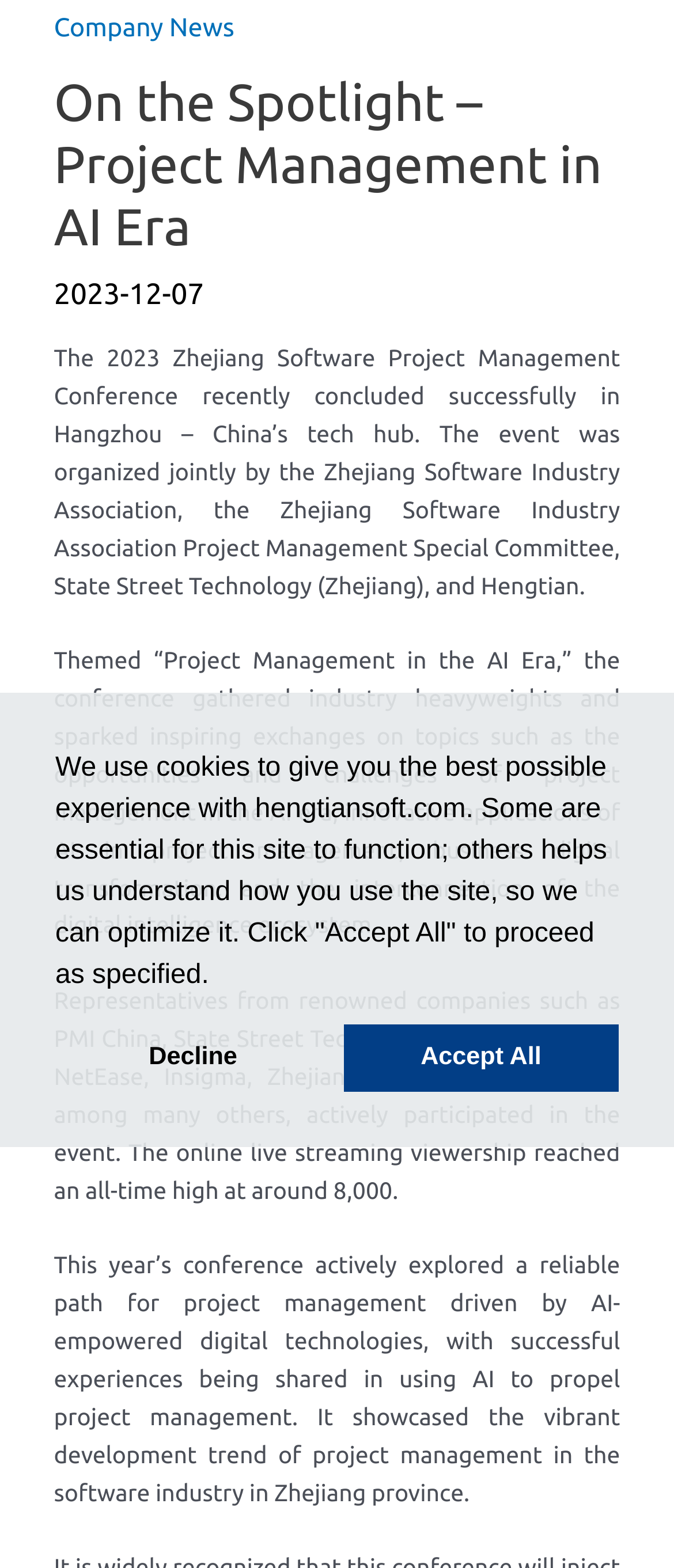What companies participated in the conference?
Could you please answer the question thoroughly and with as much detail as possible?

I found the participating companies by reading the static text element that says 'Representatives from renowned companies such as PMI China, State Street Technology (Zhejiang), Cisco, NetEase, Insigma, Zhejiang Geely Holding Group, among many others, actively participated in the event.' which is located in the middle of the article.